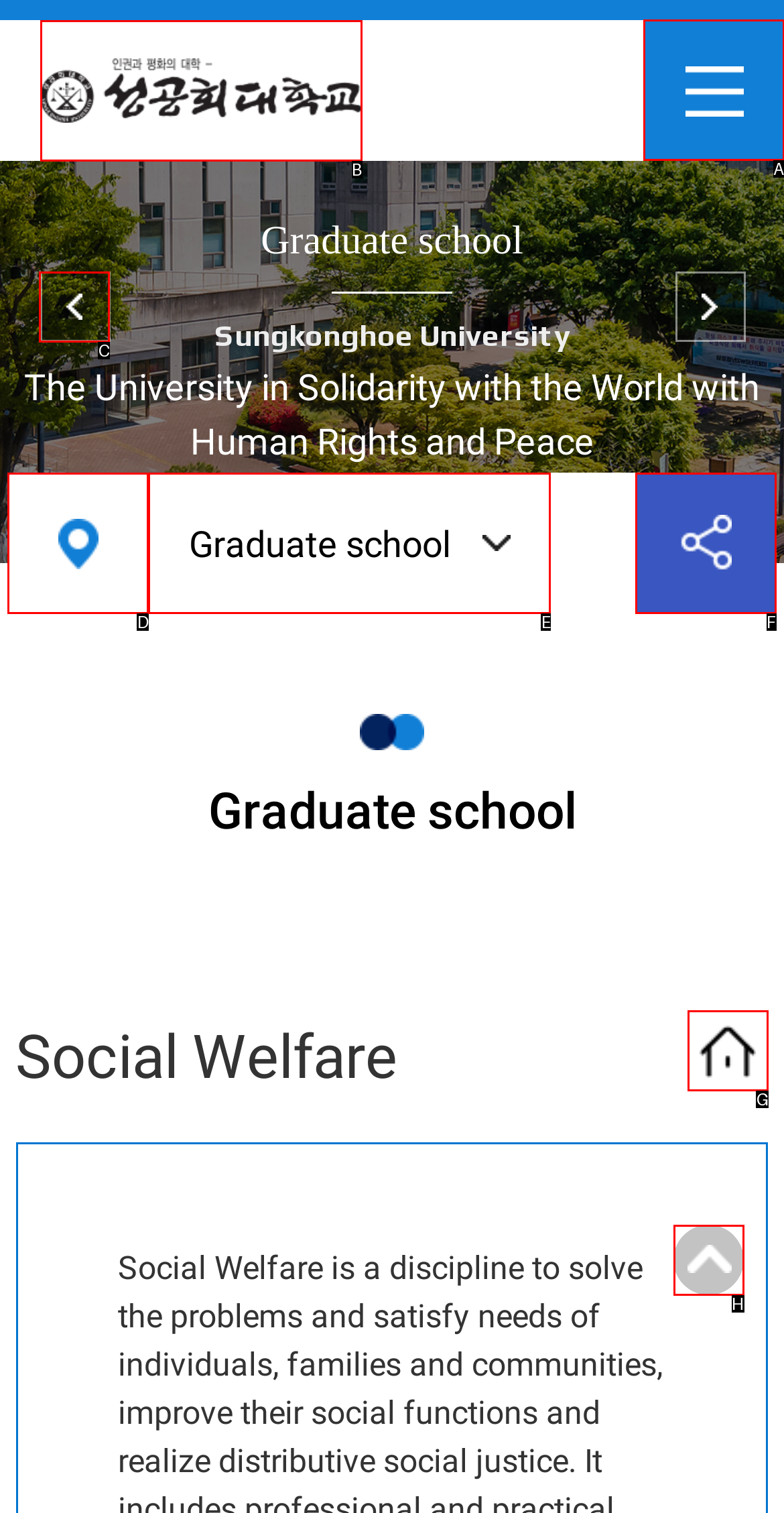Which UI element should be clicked to perform the following task: open menu? Answer with the corresponding letter from the choices.

A